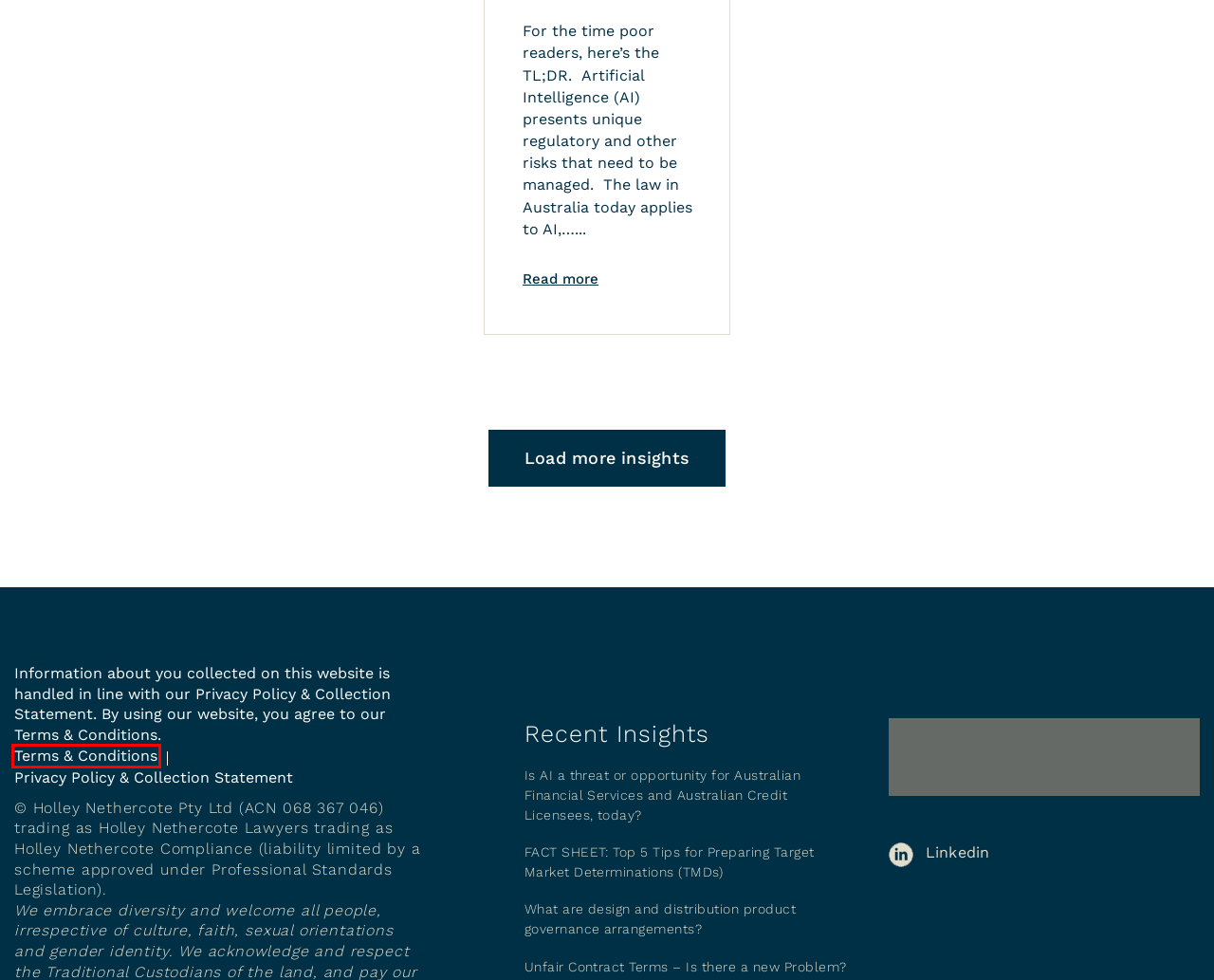Look at the given screenshot of a webpage with a red rectangle bounding box around a UI element. Pick the description that best matches the new webpage after clicking the element highlighted. The descriptions are:
A. Unfair Contract Terms – Is there a new problem?
B. FACT SHEET: Do I need an Australian Financial Services Licence (AFSL)?
C. What are design and distribution product governance arrangements?
D. Articles & Blogs - Insights from our Lawyers & Consultants
E. Terms and Conditions - Holley Nethercote
F. Top 5 Tips for Target Market Determinations (TMDs)
G. Sarah Archer, Senior Associate - Commercial & Financial Services Lawyer
H. Privacy Policy & Collection Statement - Holley Nethercote

E